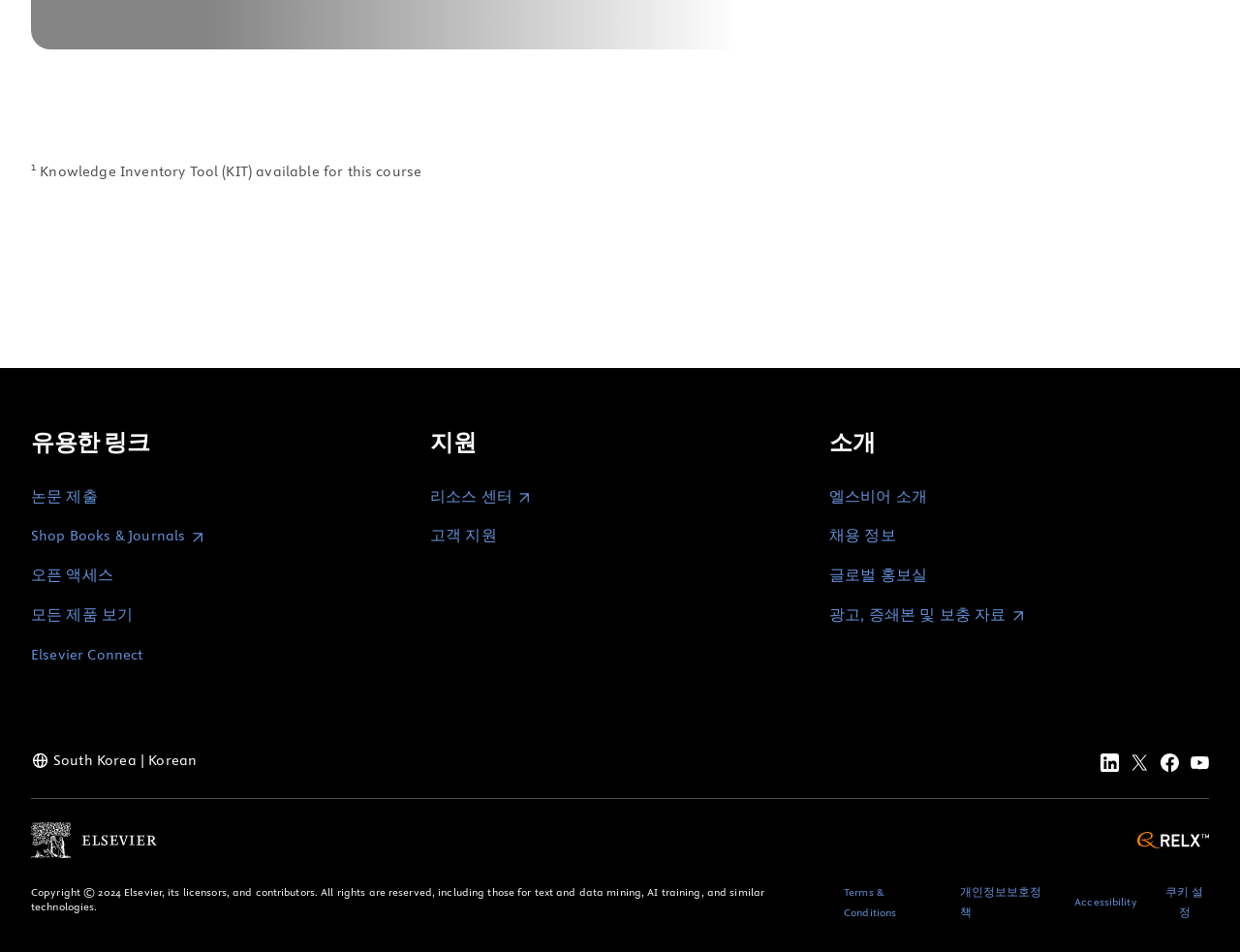Respond with a single word or phrase:
How many social media links are there?

4